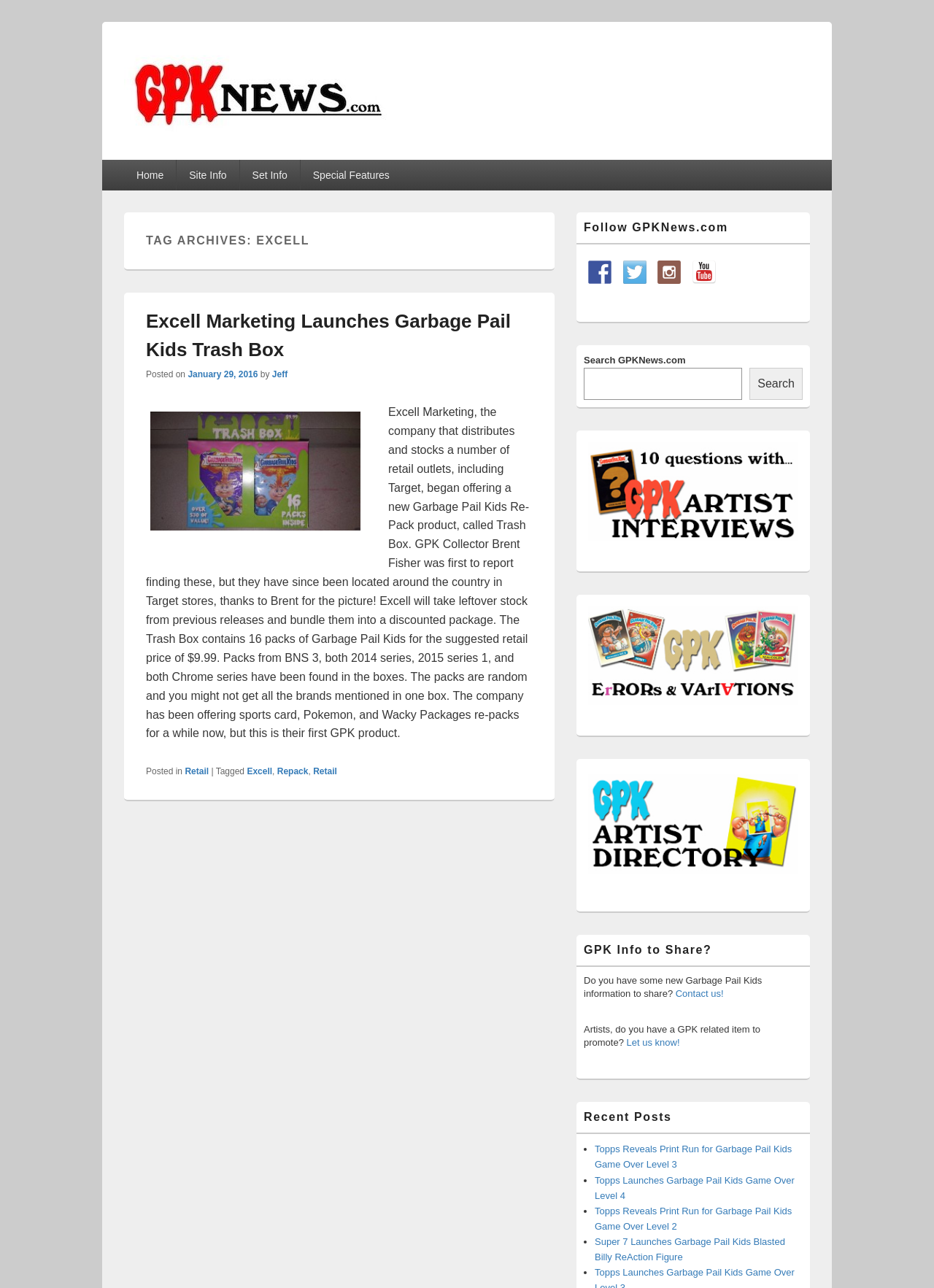How many packs of Garbage Pail Kids are in the Trash Box?
Examine the webpage screenshot and provide an in-depth answer to the question.

The answer can be found in the article section of the webpage, where it is mentioned that 'The Trash Box contains 16 packs of Garbage Pail Kids for the suggested retail price of $9.99.'